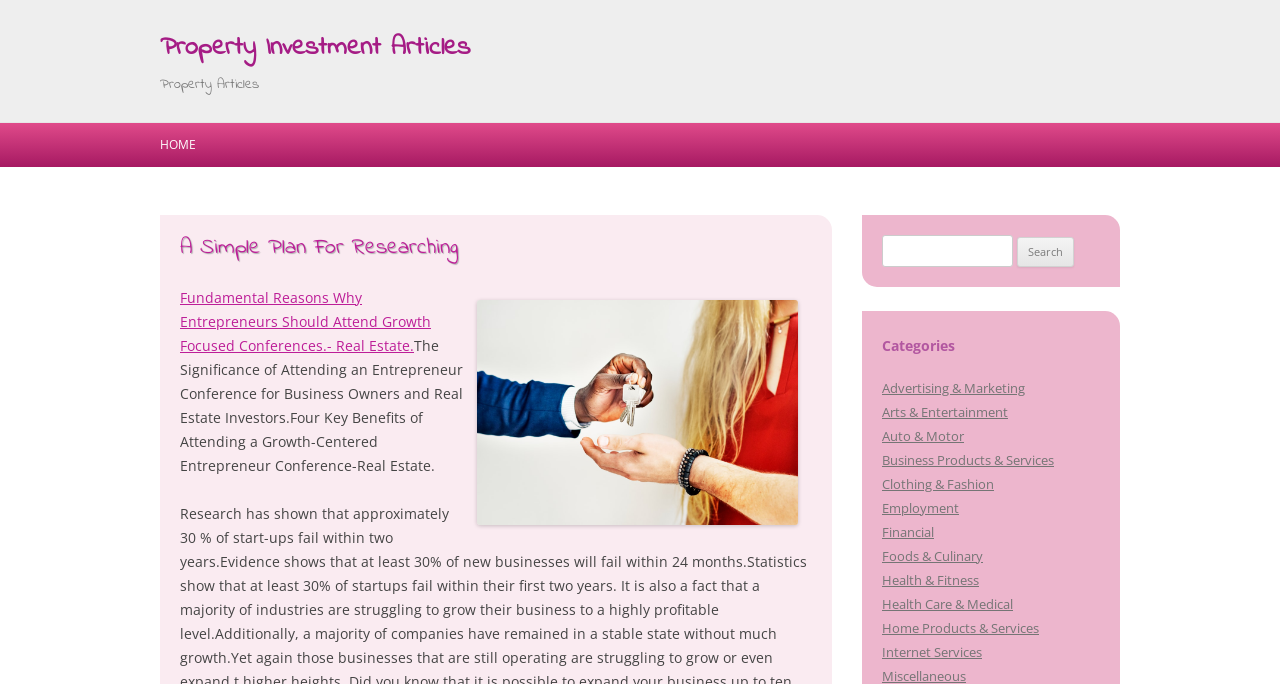Bounding box coordinates are given in the format (top-left x, top-left y, bottom-right x, bottom-right y). All values should be floating point numbers between 0 and 1. Provide the bounding box coordinate for the UI element described as: Home

[0.125, 0.18, 0.153, 0.244]